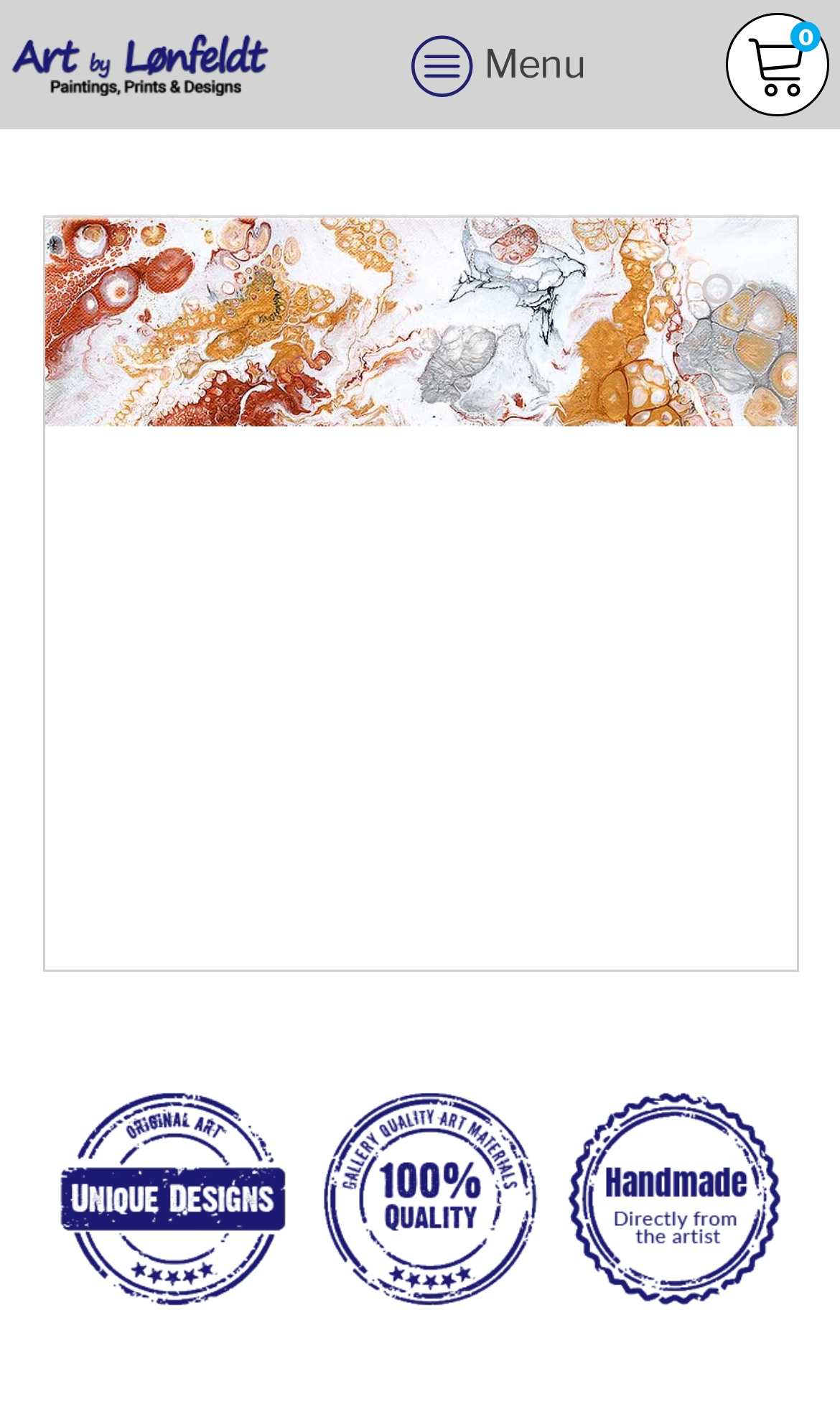What is the main image on the webpage?
From the details in the image, provide a complete and detailed answer to the question.

The main image on the webpage is a large image of a metallic painting, which is located at the center of the webpage and takes up most of the screen space. It is described as 'Metallic painting Precious VII'.